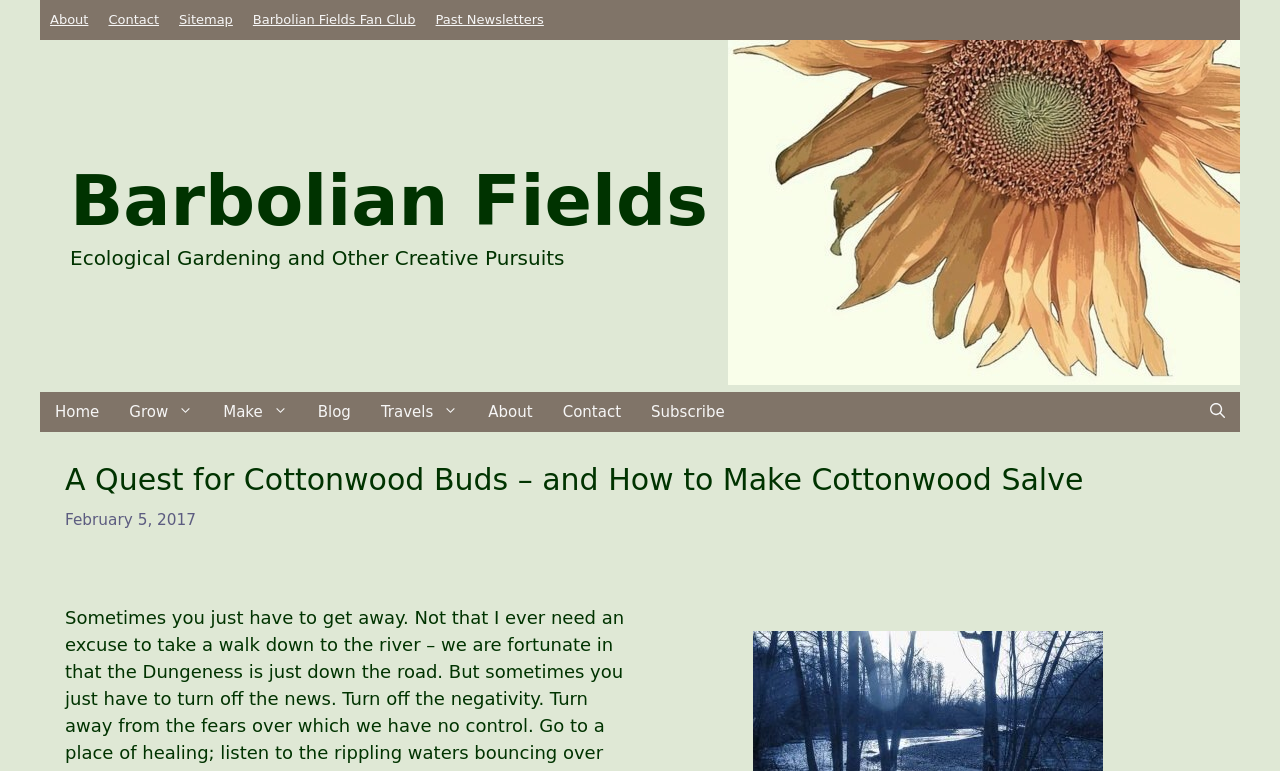Using the element description Barbolian Fields Fan Club, predict the bounding box coordinates for the UI element. Provide the coordinates in (top-left x, top-left y, bottom-right x, bottom-right y) format with values ranging from 0 to 1.

[0.198, 0.016, 0.325, 0.035]